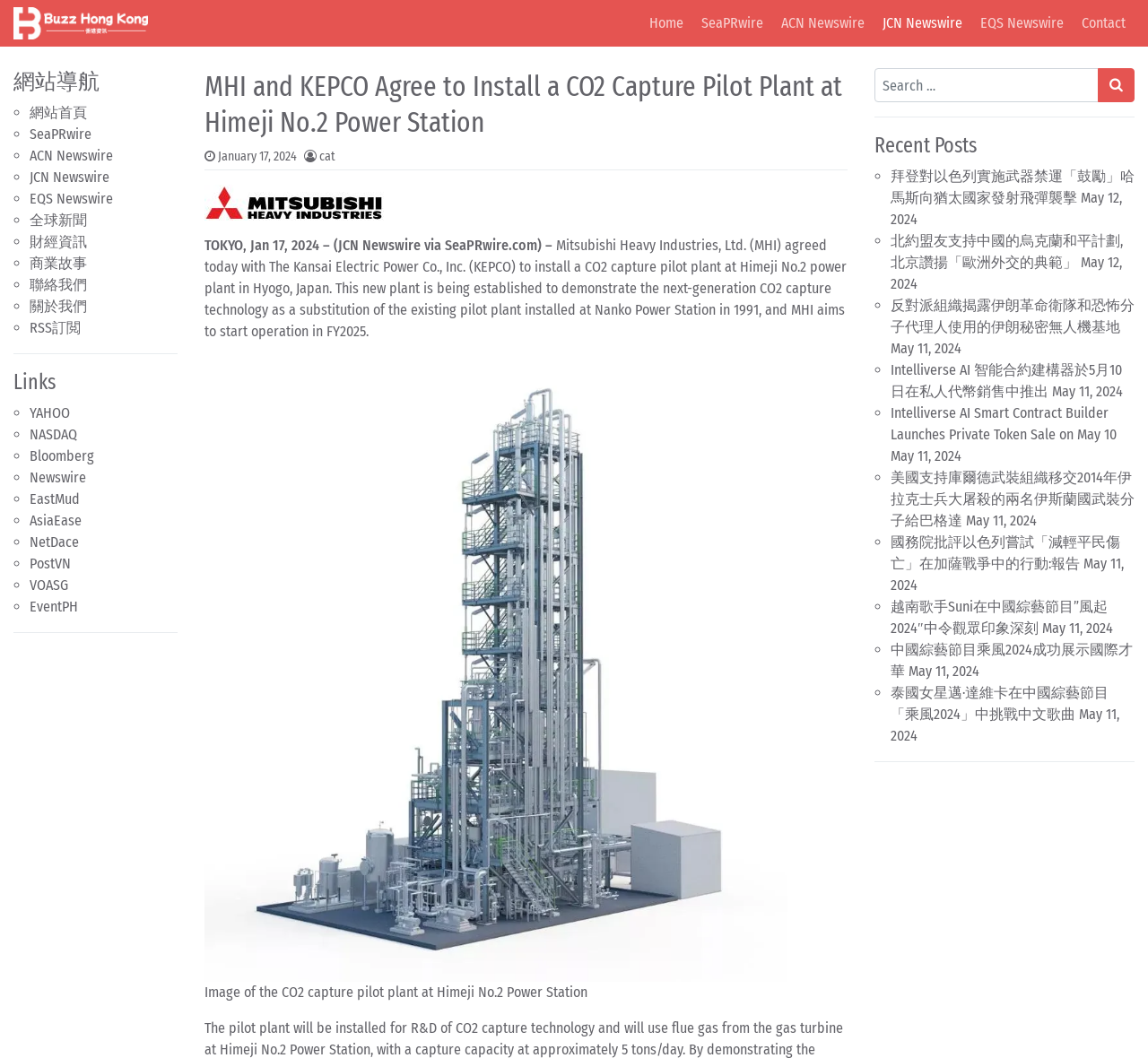What is the name of the power station mentioned in the article?
Based on the screenshot, provide a one-word or short-phrase response.

Himeji No.2 Power Station